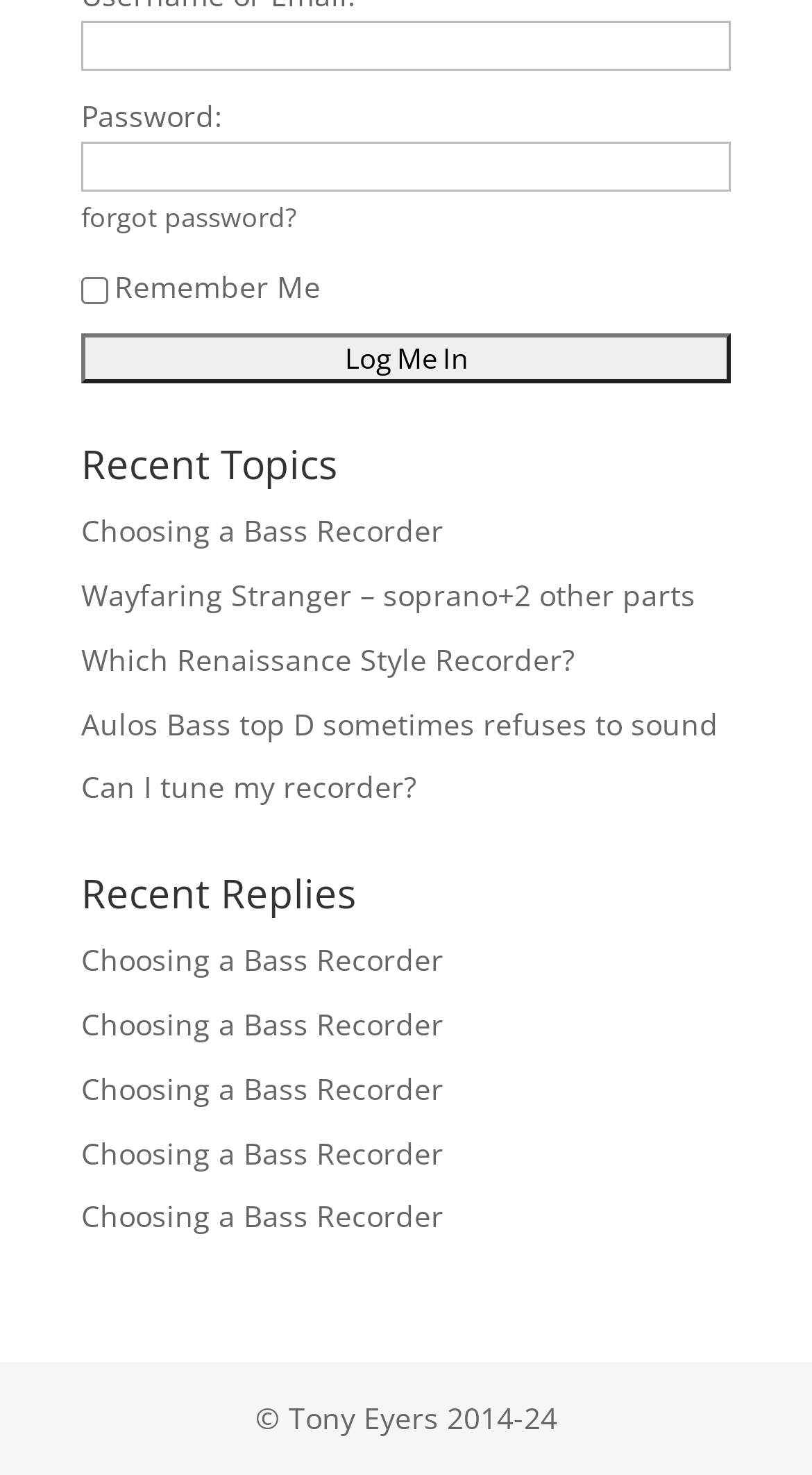Using the given description, provide the bounding box coordinates formatted as (top-left x, top-left y, bottom-right x, bottom-right y), with all values being floating point numbers between 0 and 1. Description: value="Log Me In"

[0.1, 0.226, 0.9, 0.26]